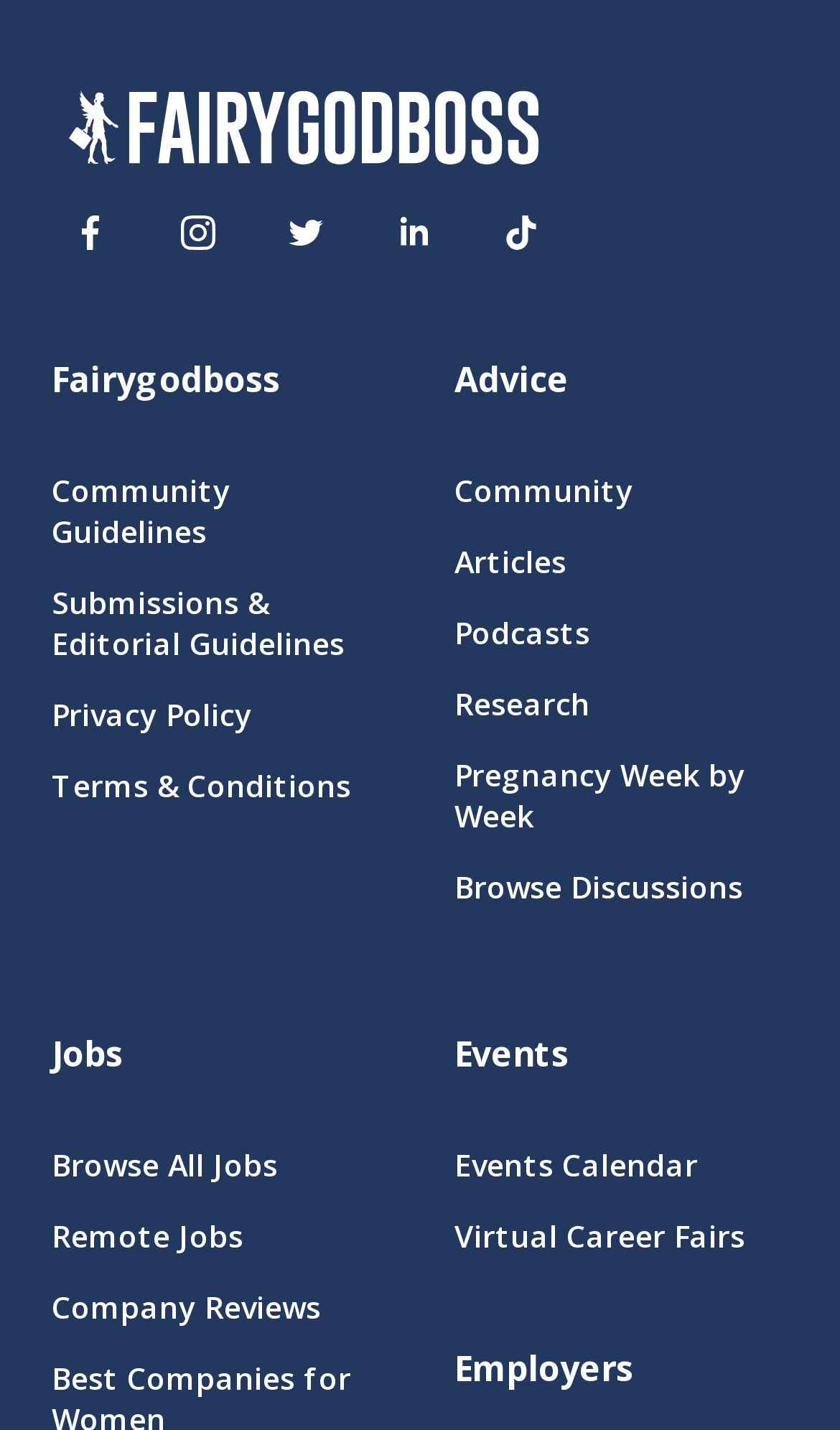Find the bounding box coordinates of the element's region that should be clicked in order to follow the given instruction: "Go to page 2". The coordinates should consist of four float numbers between 0 and 1, i.e., [left, top, right, bottom].

None